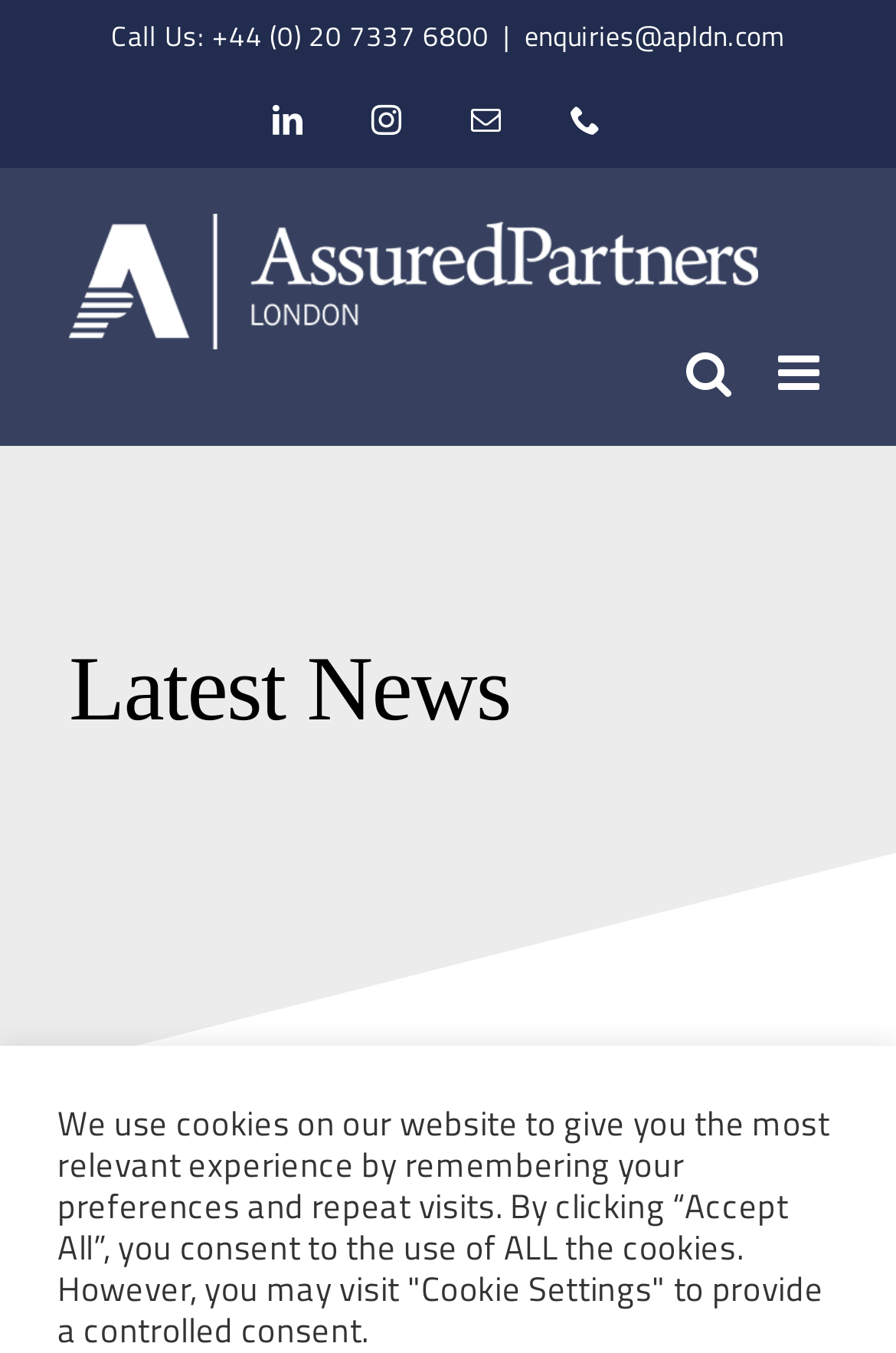What is the phone number to call?
With the help of the image, please provide a detailed response to the question.

I found the phone number by looking at the top section of the webpage, where it says 'Call Us:' followed by the phone number.